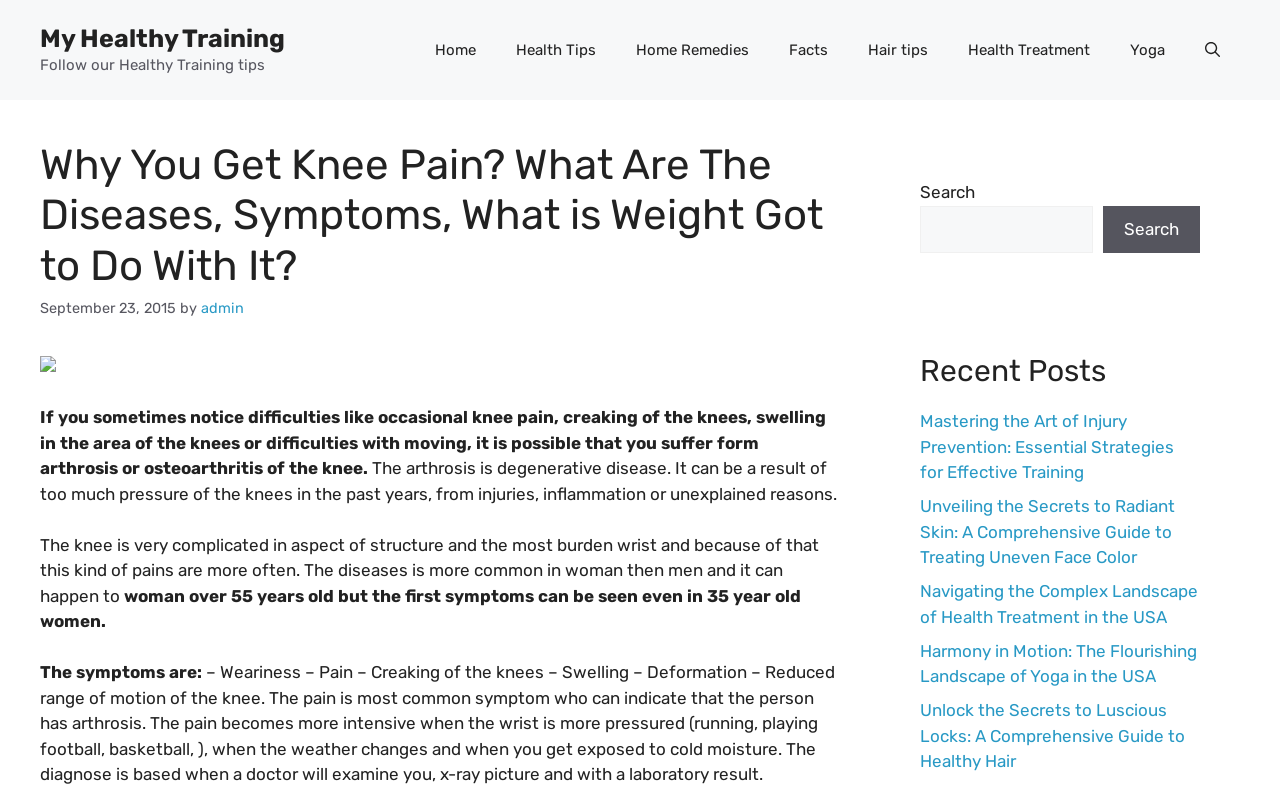What is the position of the navigation menu?
Look at the image and answer the question with a single word or phrase.

Top-right